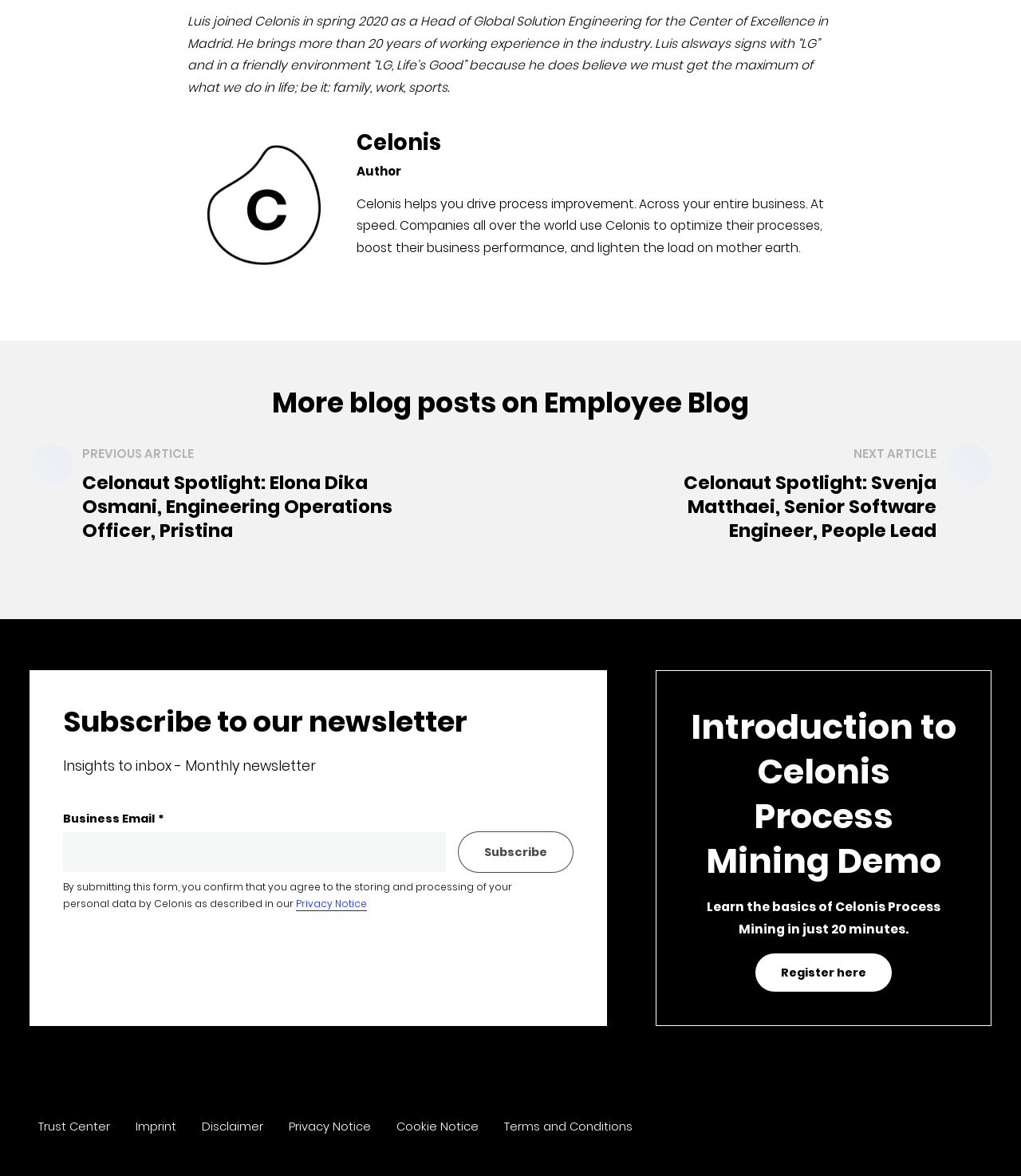Utilize the details in the image to thoroughly answer the following question: Who is the author of the current article?

The author of the current article is mentioned in the text 'Luis joined Celonis in spring 2020 as a Head of Global Solution Engineering for the Center of Excellence in Madrid.' which is located at the top of the webpage.